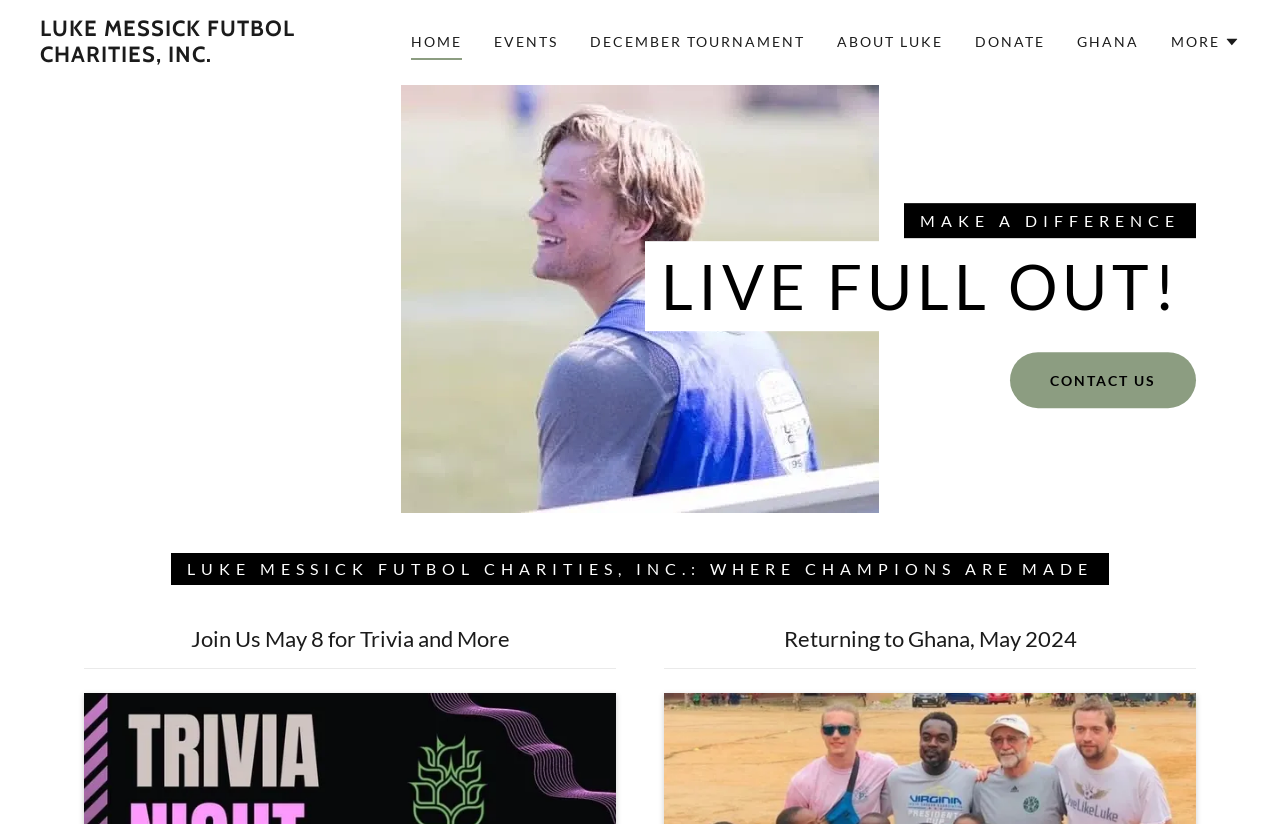What is the text above the 'CONTACT US' link?
Using the image as a reference, give a one-word or short phrase answer.

LIVE FULL OUT!